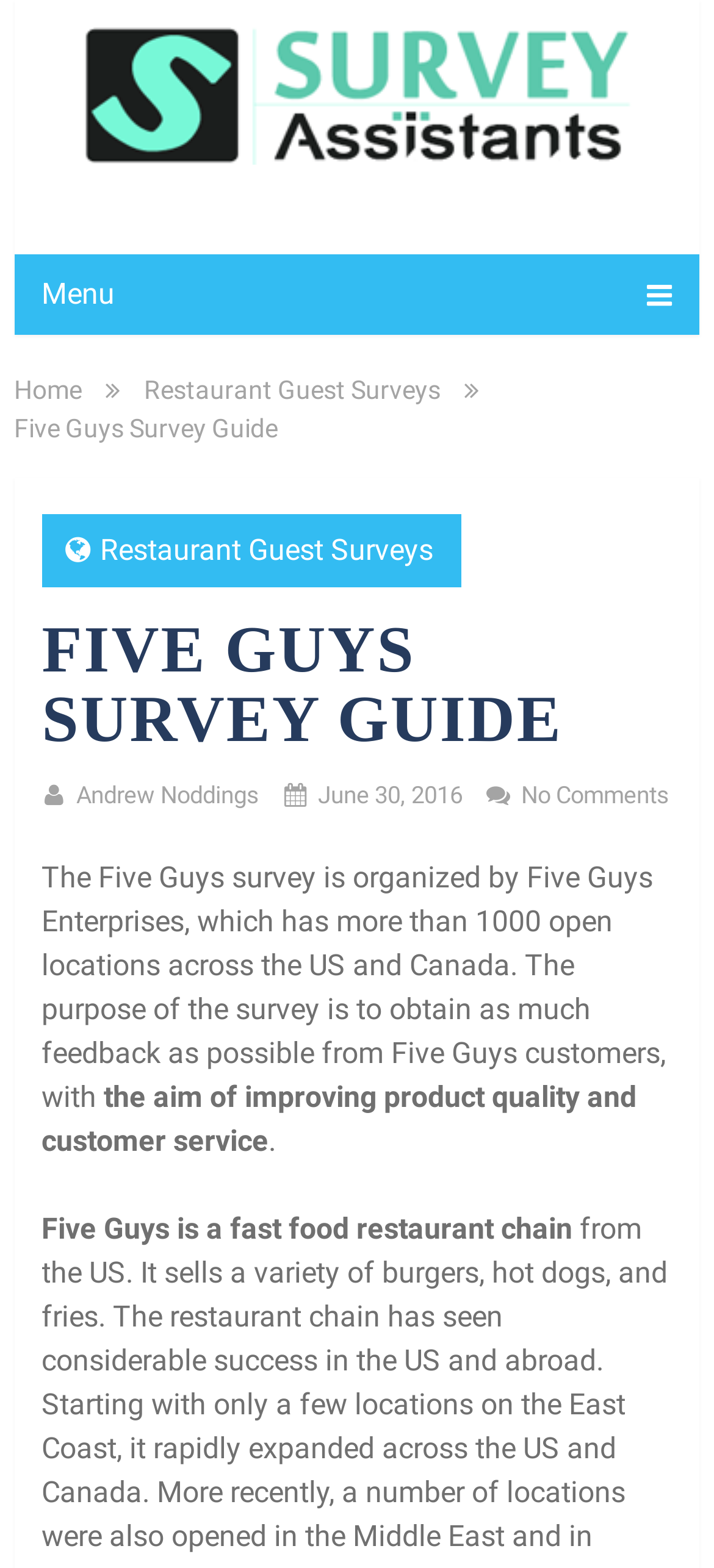Answer this question in one word or a short phrase: How many locations does Five Guys have?

Over 1000